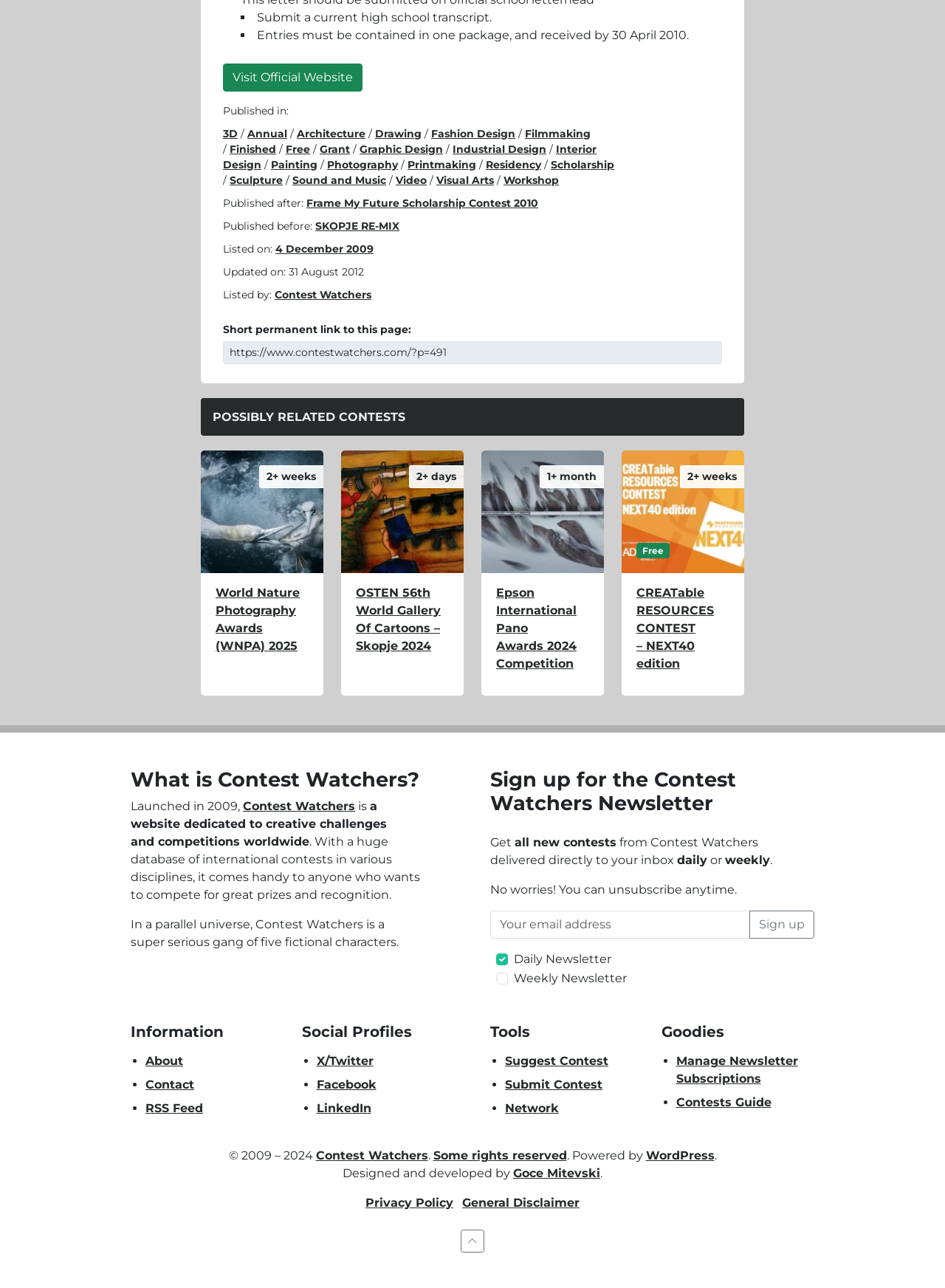Determine the bounding box coordinates of the UI element that matches the following description: "Painting". The coordinates should be four float numbers between 0 and 1 in the format [left, top, right, bottom].

[0.287, 0.122, 0.336, 0.133]